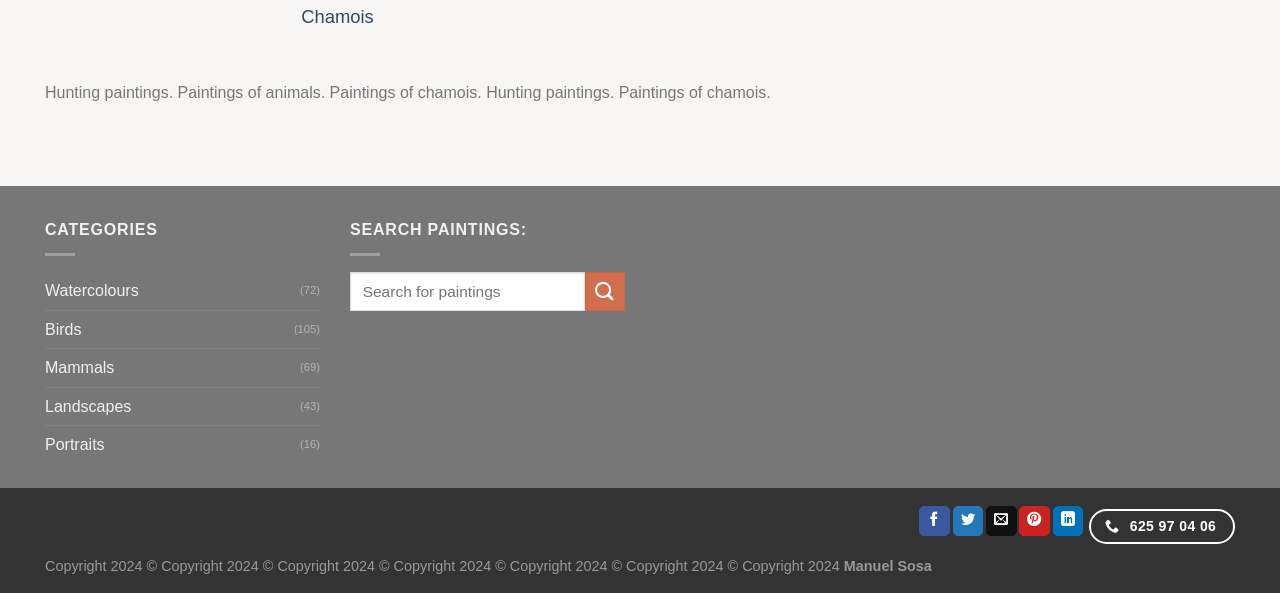What is the name of the copyright holder?
Based on the screenshot, respond with a single word or phrase.

Manuel Sosa